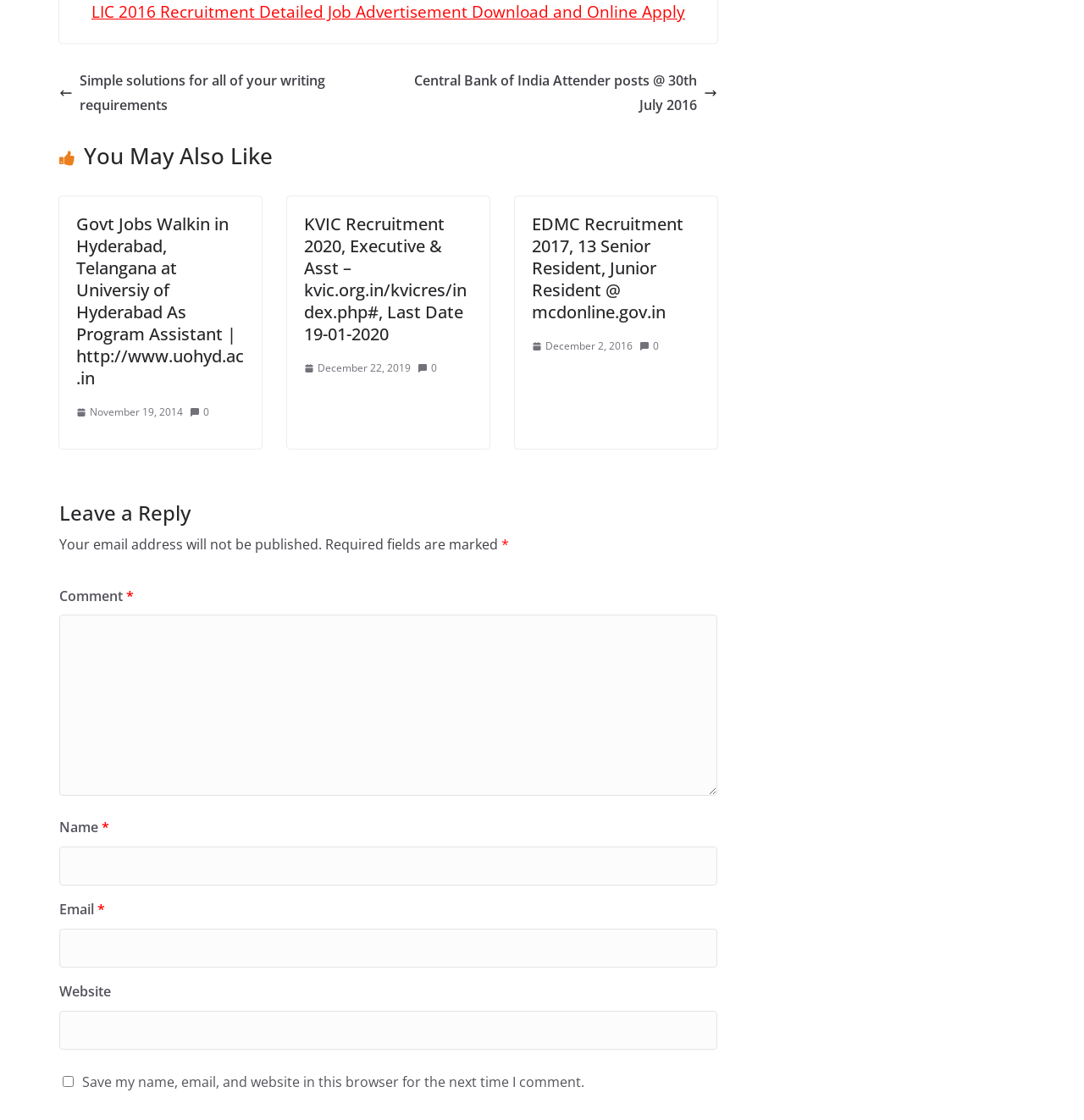What is the university mentioned in the third link?
Please craft a detailed and exhaustive response to the question.

The third link on the webpage has the text 'Govt Jobs Walkin in Hyderabad, Telangana at Universiy of Hyderabad As Program Assistant | http://www.uohyd.ac.in', so the university mentioned is 'University of Hyderabad'.